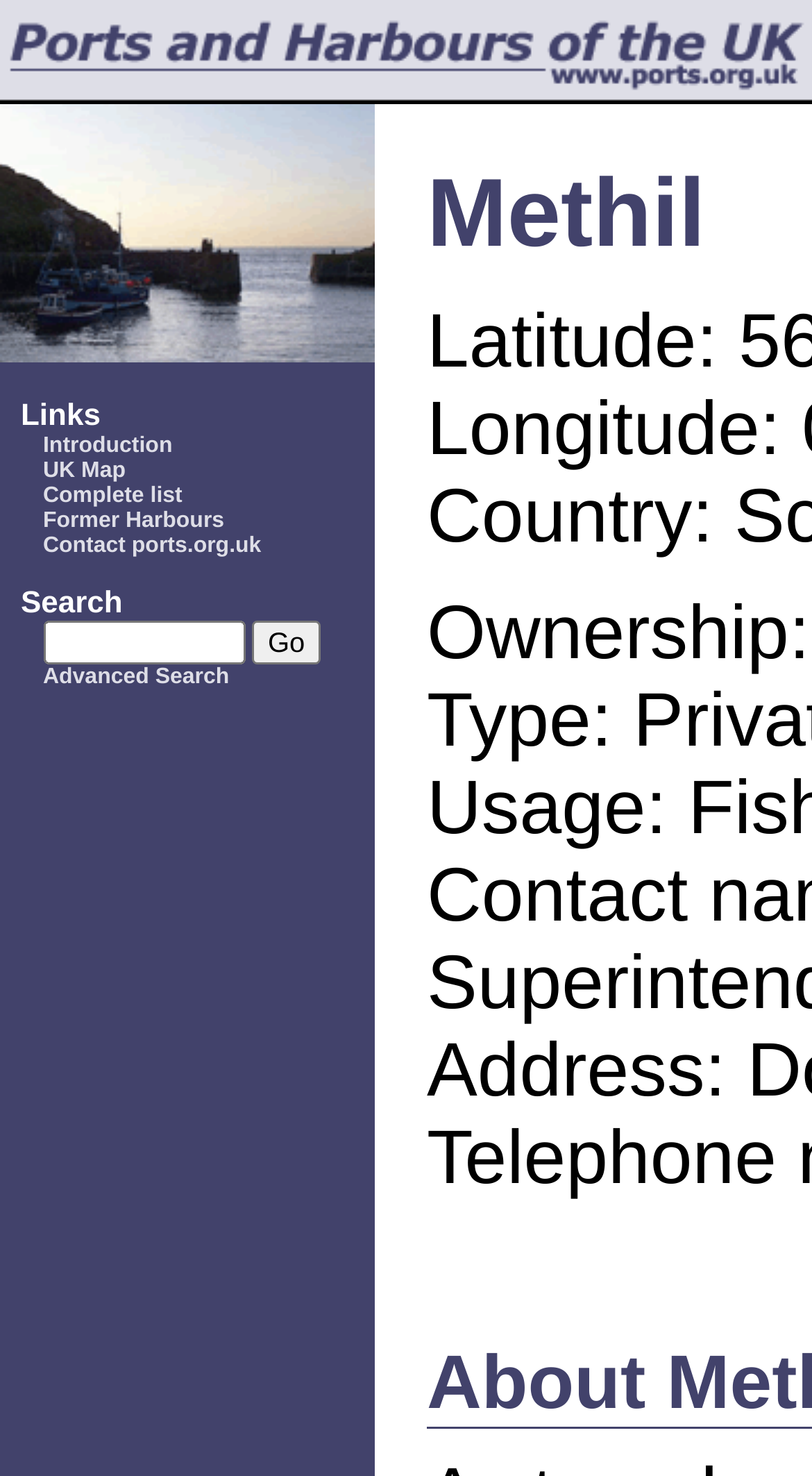What are the links under the 'Links' category?
Please provide a comprehensive answer based on the contents of the image.

Under the 'Links' category, there are five links: 'Introduction', 'UK Map', 'Complete list', 'Former Harbours', and 'Contact ports.org.uk'. These links can be found by examining the DescriptionListDetail elements under the DescriptionListTerm element with the text 'Links'.